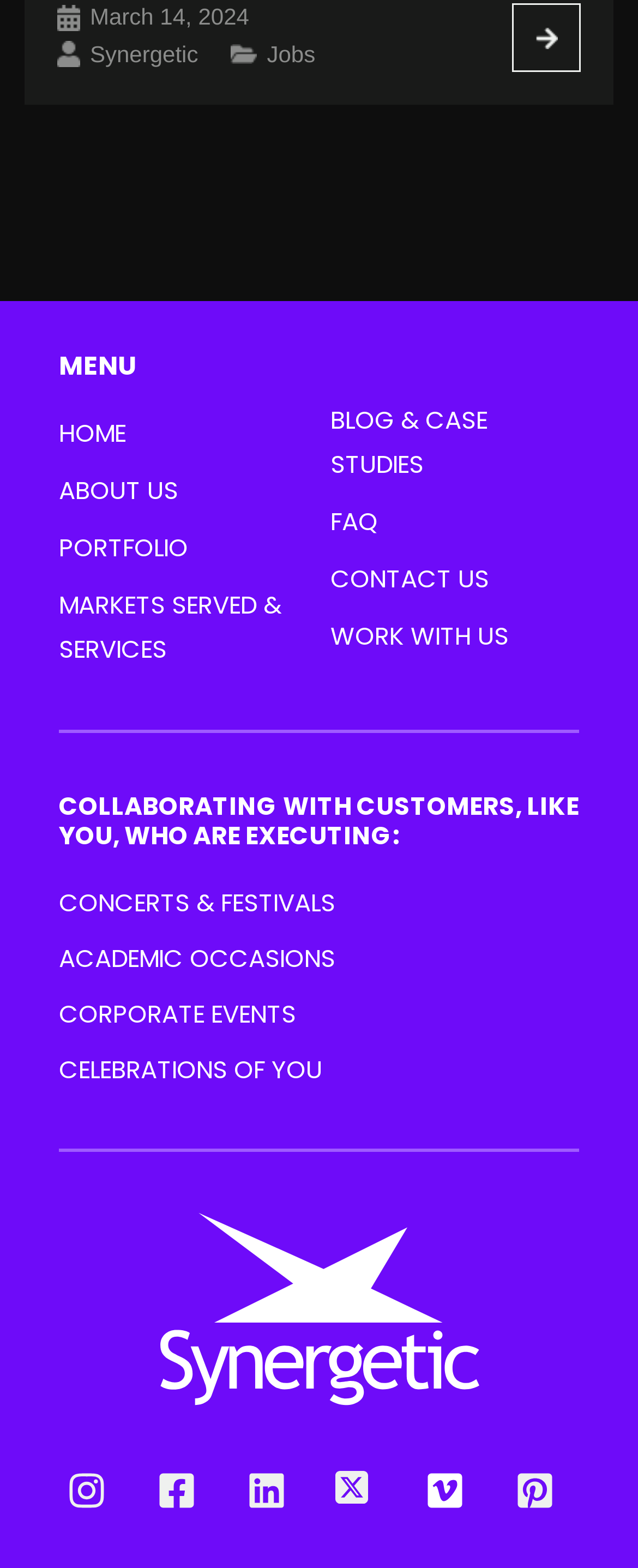Find the bounding box coordinates of the clickable area required to complete the following action: "Go to the HOME page".

[0.092, 0.266, 0.197, 0.287]